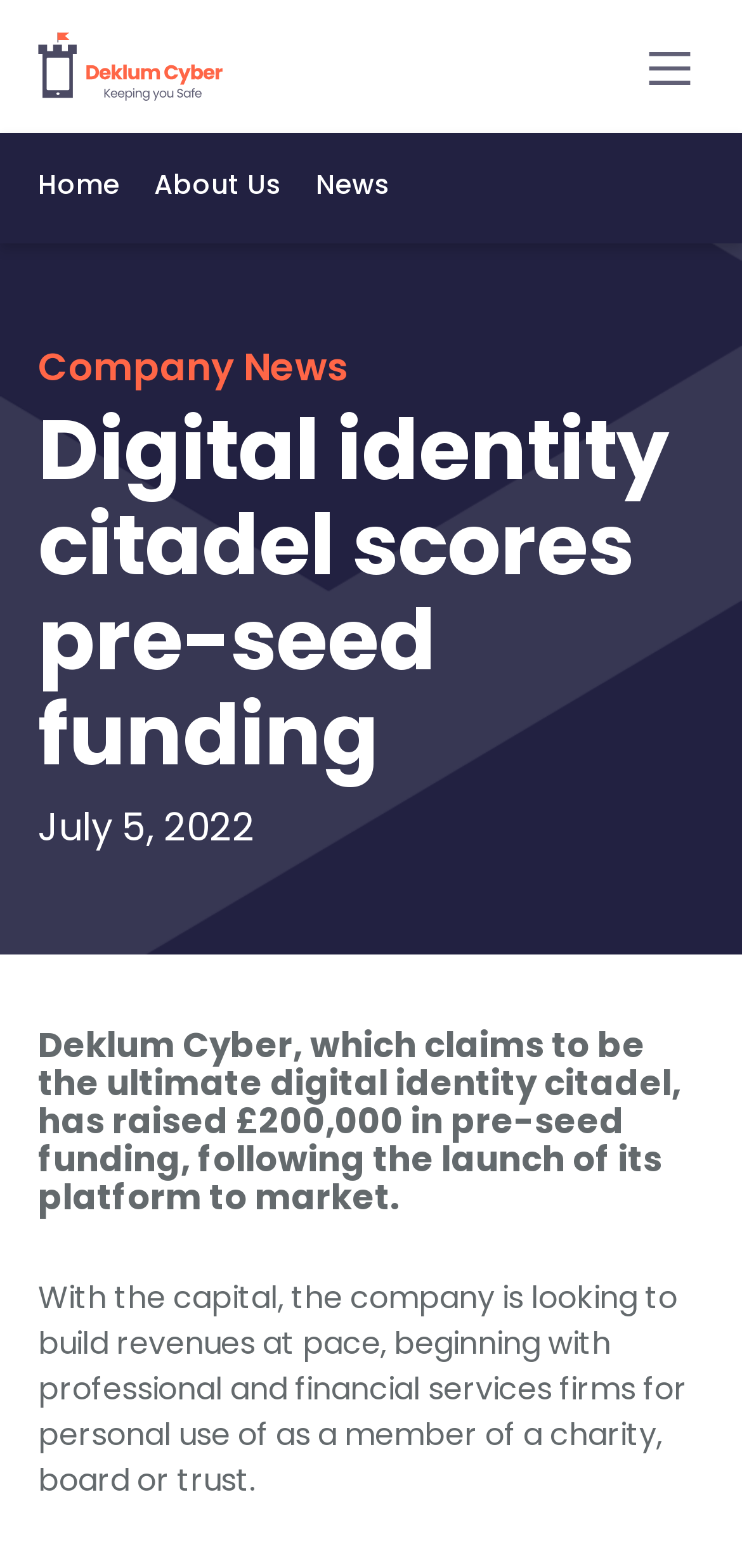Based on the provided description, "alt="logo-horizontal-deklum"", find the bounding box of the corresponding UI element in the screenshot.

[0.051, 0.021, 0.299, 0.064]